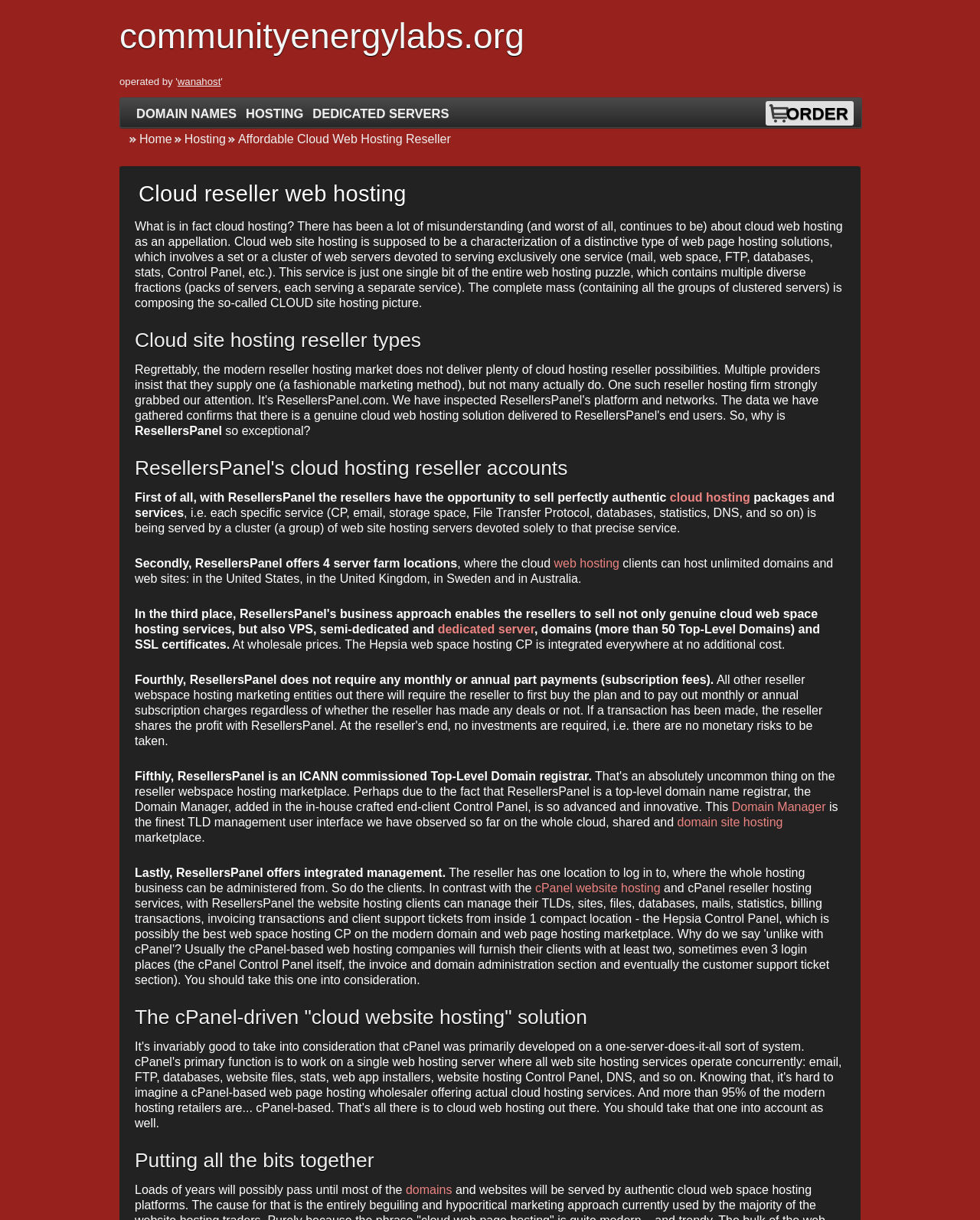Please provide a brief answer to the following inquiry using a single word or phrase:
What is the type of web hosting solution driven by cPanel?

Cloud website hosting